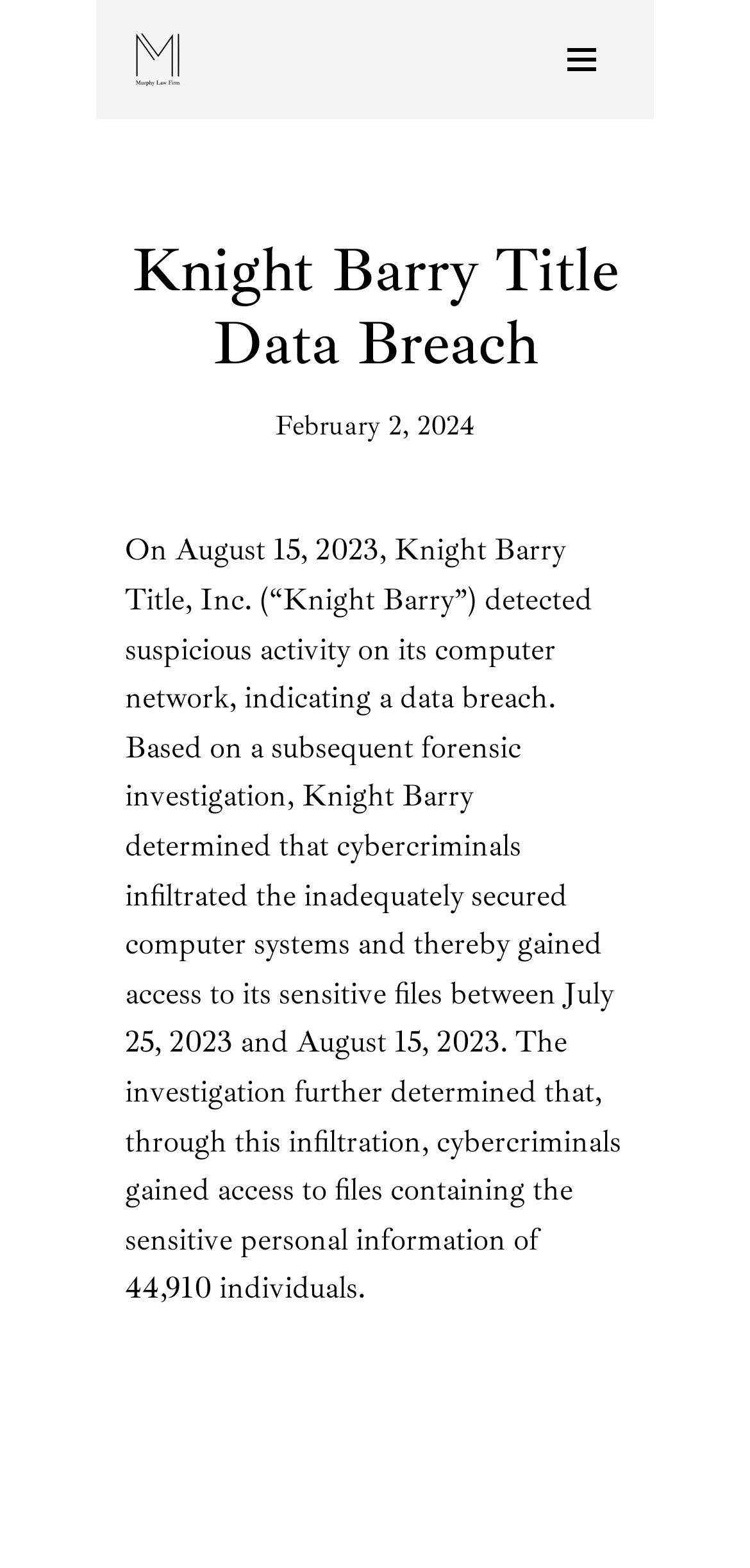Utilize the details in the image to give a detailed response to the question: What was the duration of the cybercriminals' access to Knight Barry's files?

I found the answer by reading the text on the webpage, which states that 'cybercriminals gained access to files containing the sensitive personal information of 44,910 individuals between July 25, 2023 and August 15, 2023'.